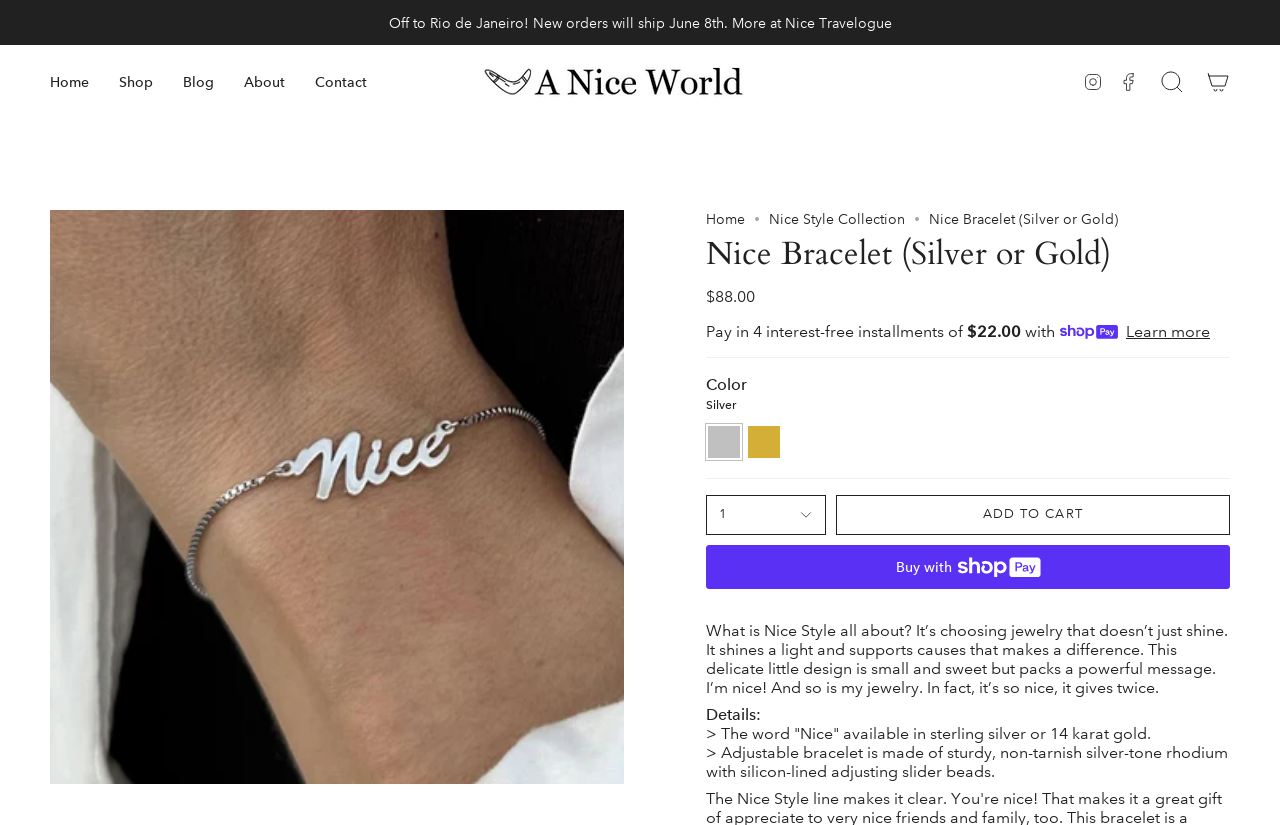Explain the webpage's design and content in an elaborate manner.

This webpage is about a jewelry brand called "A Nice World" that donates 33% to 100% of its sales to support various causes. The top section of the page features a notification about new orders shipping on June 8th, along with a link to a travelogue. Below this, there is a logo of the brand, which is an image, accompanied by a navigation menu with links to "Home", "Shop", "Blog", "About", and "Contact".

On the top-right corner, there are social media links to Instagram and Facebook, as well as a search button and a cart link. Below the navigation menu, there is a large section showcasing a specific product, the "Nice Bracelet" in silver or gold, with a price tag of $88.00. This section includes a brief description of the product, its features, and a call-to-action button to add it to the cart.

The product description is accompanied by several buttons, including one to learn more about the product, a dropdown menu to select the color, and a quantity selector. There is also a "Buy now with ShopPay" button with an associated image. The product description is followed by a longer text that explains the brand's philosophy and the story behind the "Nice" jewelry.

At the bottom of the page, there are additional details about the product, including its materials, adjustable features, and other specifications. Overall, the webpage has a clean and organized layout, with a focus on showcasing the product and the brand's mission.